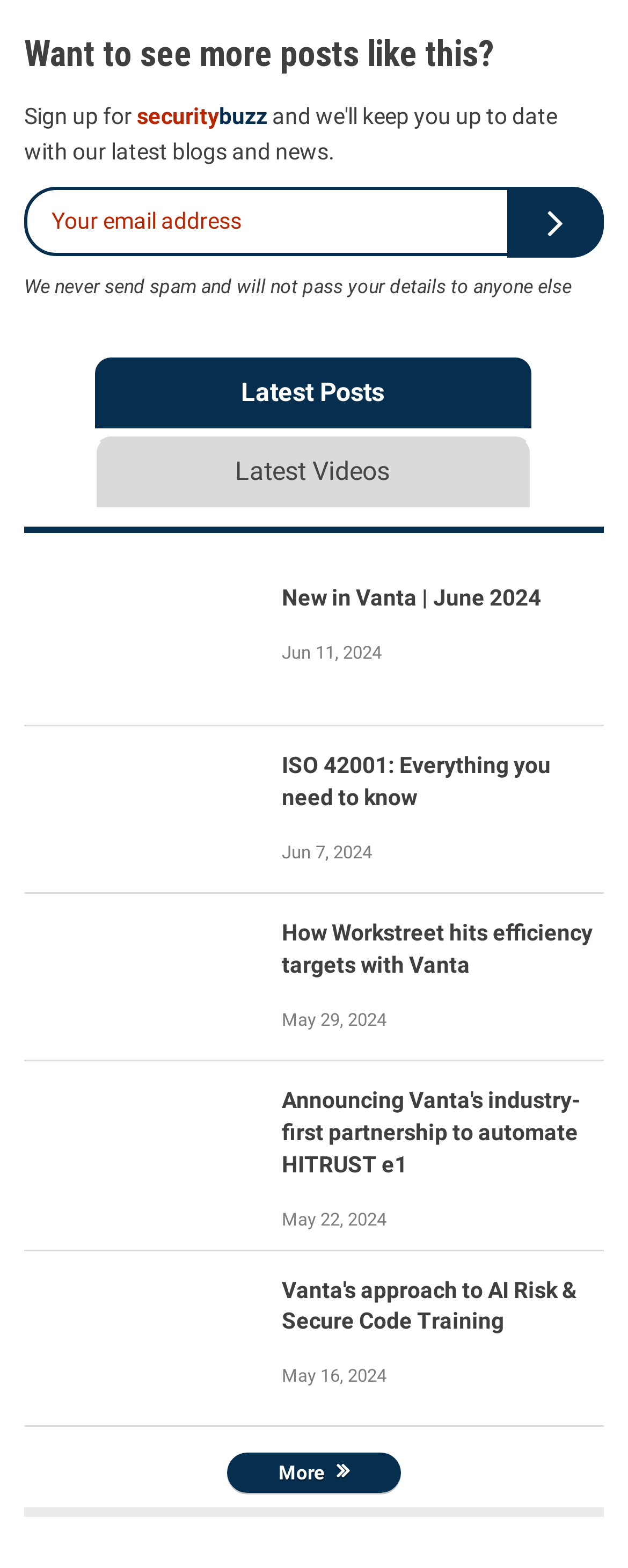Determine the bounding box coordinates of the region that needs to be clicked to achieve the task: "View the latest videos".

[0.15, 0.279, 0.845, 0.324]